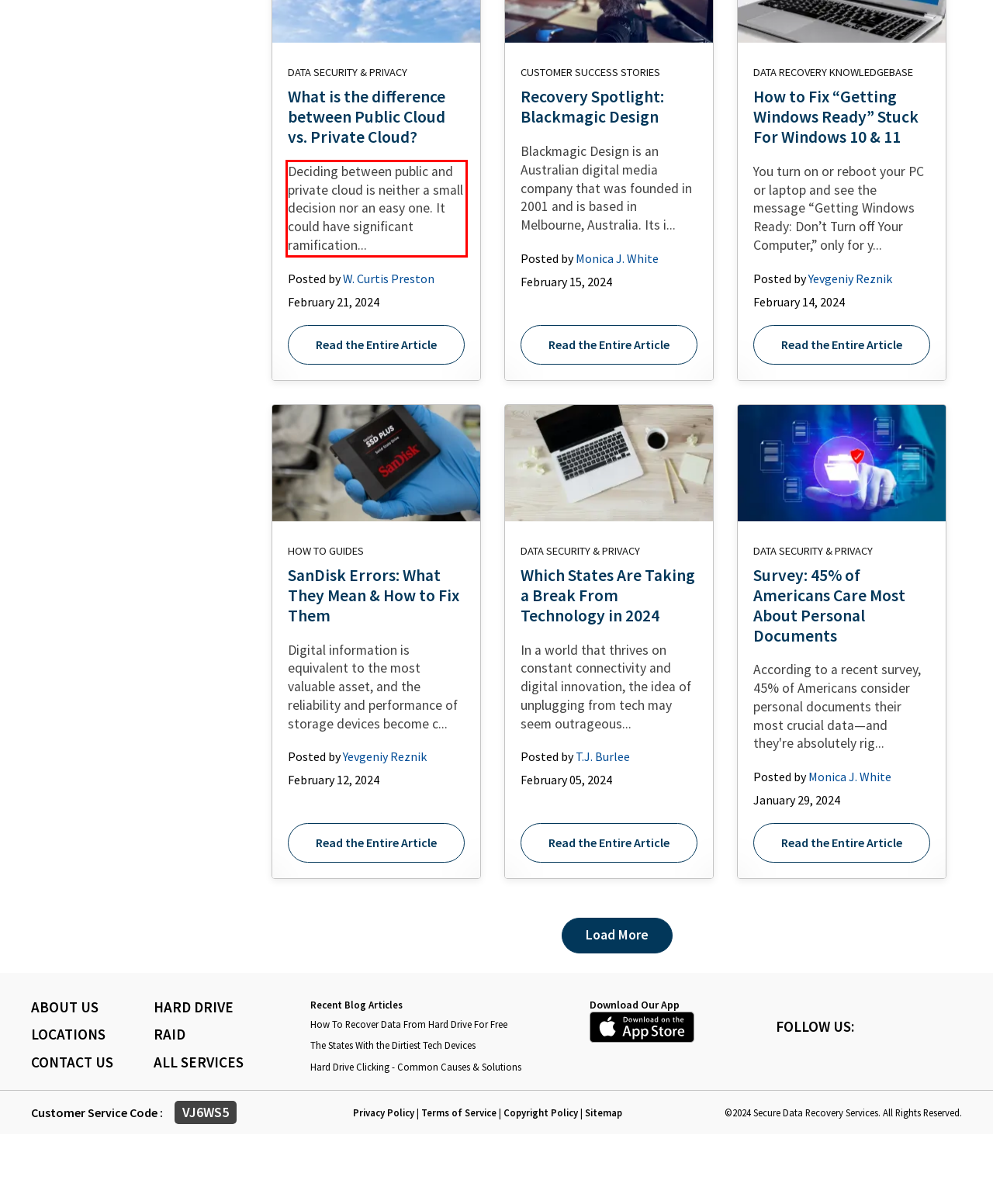You are presented with a webpage screenshot featuring a red bounding box. Perform OCR on the text inside the red bounding box and extract the content.

Deciding between public and private cloud is neither a small decision nor an easy one. It could have significant ramification...